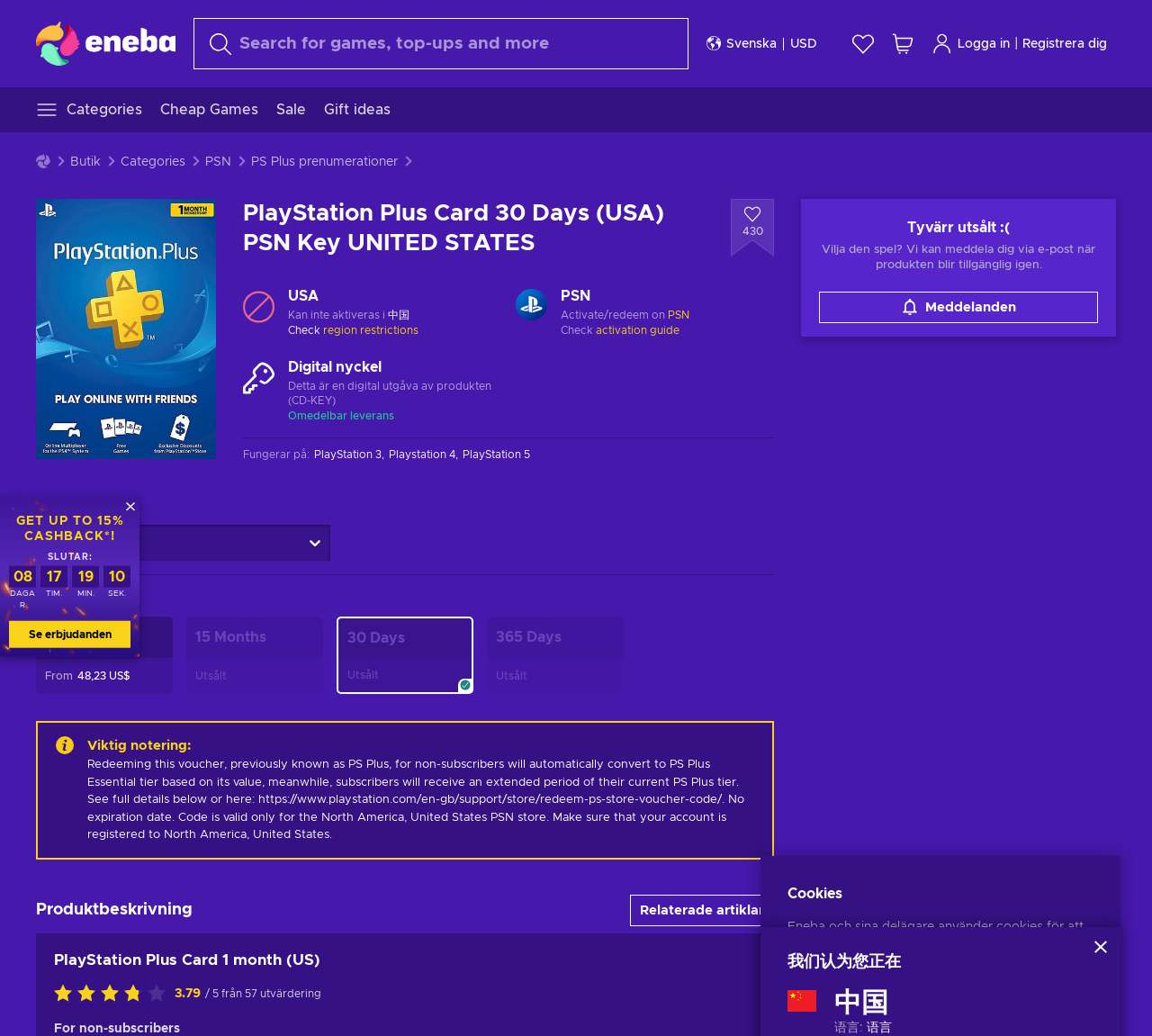Identify the bounding box coordinates of the clickable region to carry out the given instruction: "Search for a game".

[0.177, 0.018, 0.589, 0.066]